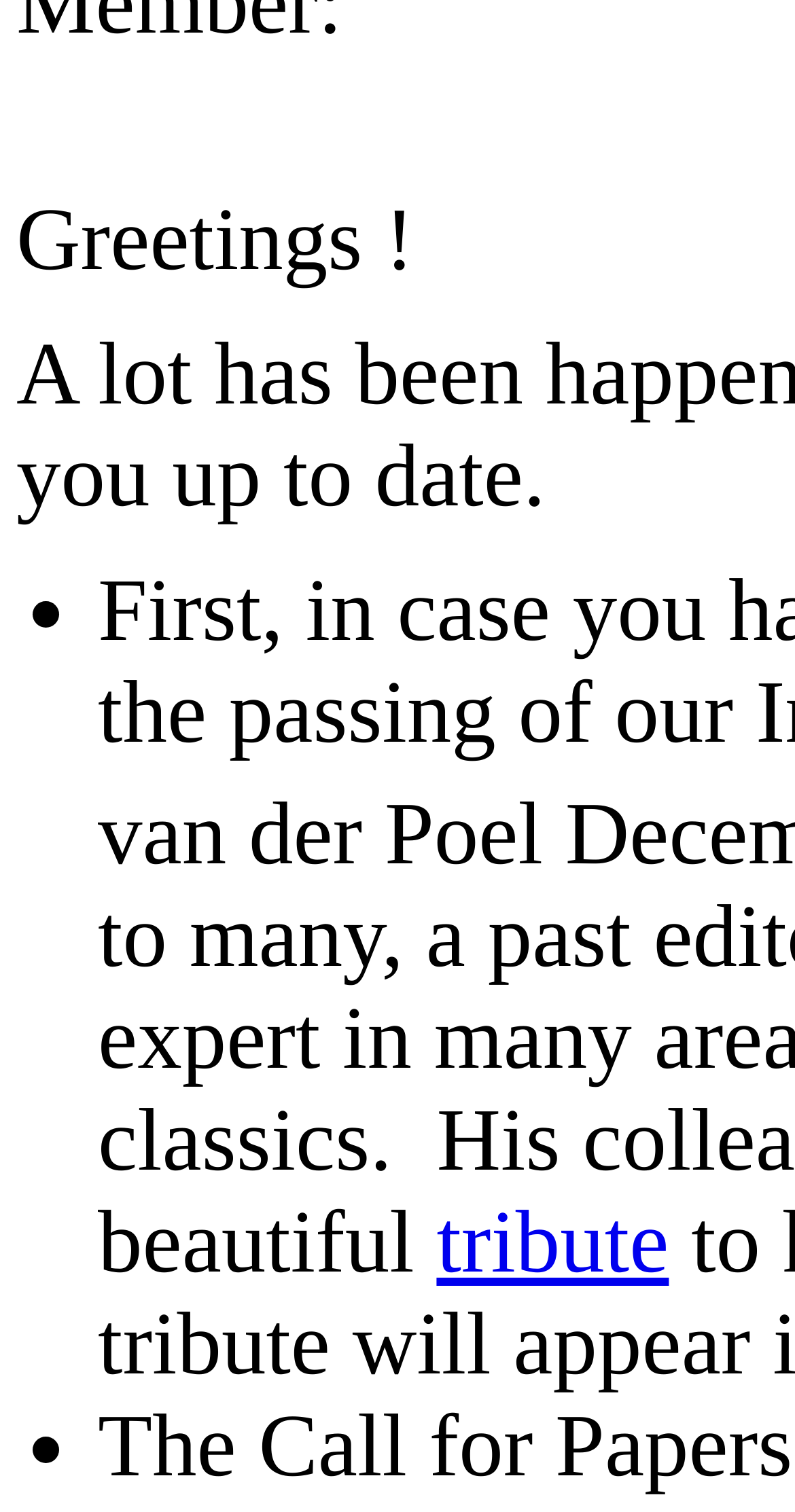Given the element description: "tribute", predict the bounding box coordinates of this UI element. The coordinates must be four float numbers between 0 and 1, given as [left, top, right, bottom].

[0.549, 0.79, 0.841, 0.854]